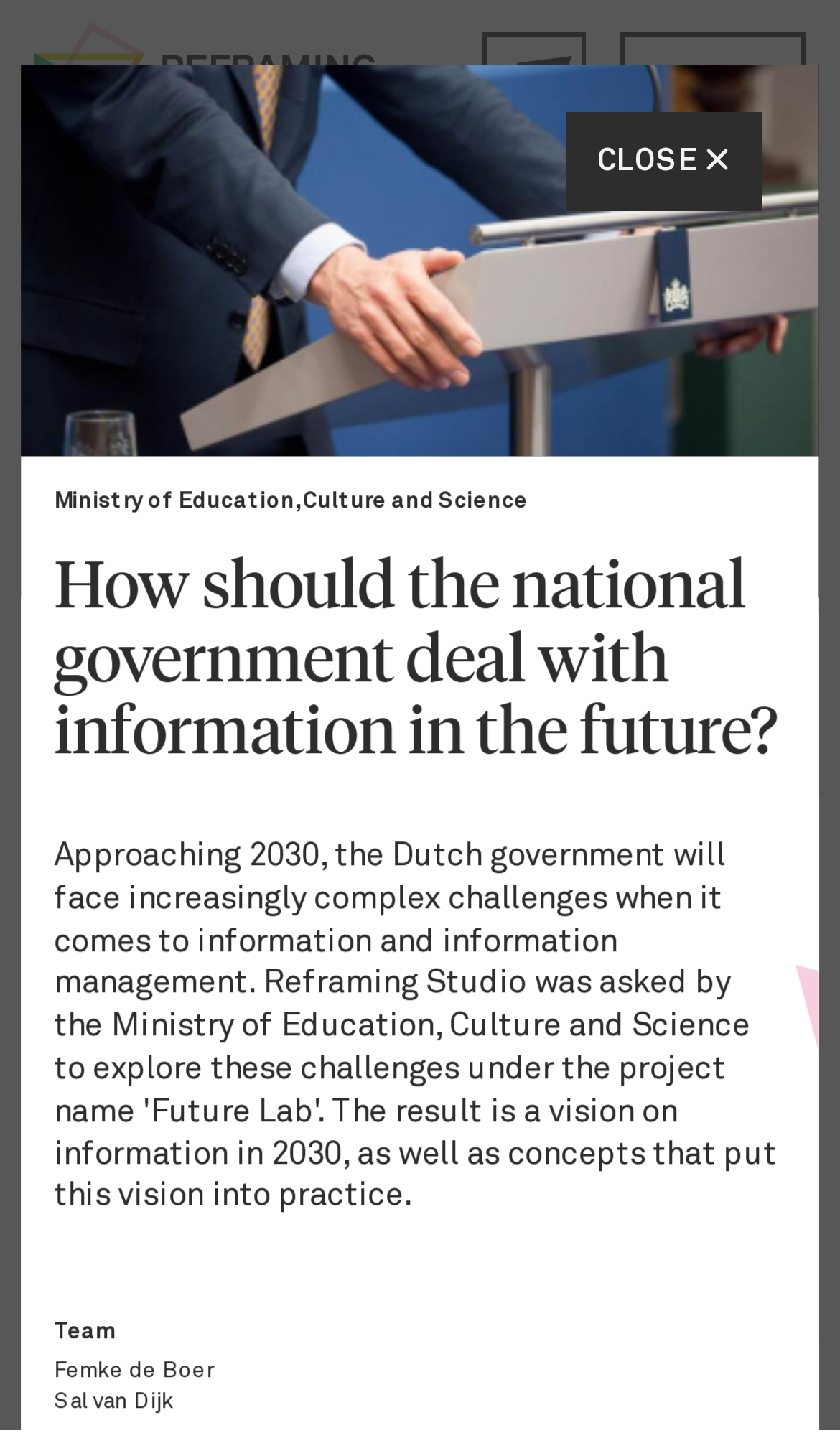From the given element description: "alt="Reframing Studio"", find the bounding box for the UI element. Provide the coordinates as four float numbers between 0 and 1, in the order [left, top, right, bottom].

[0.064, 0.446, 0.936, 0.547]